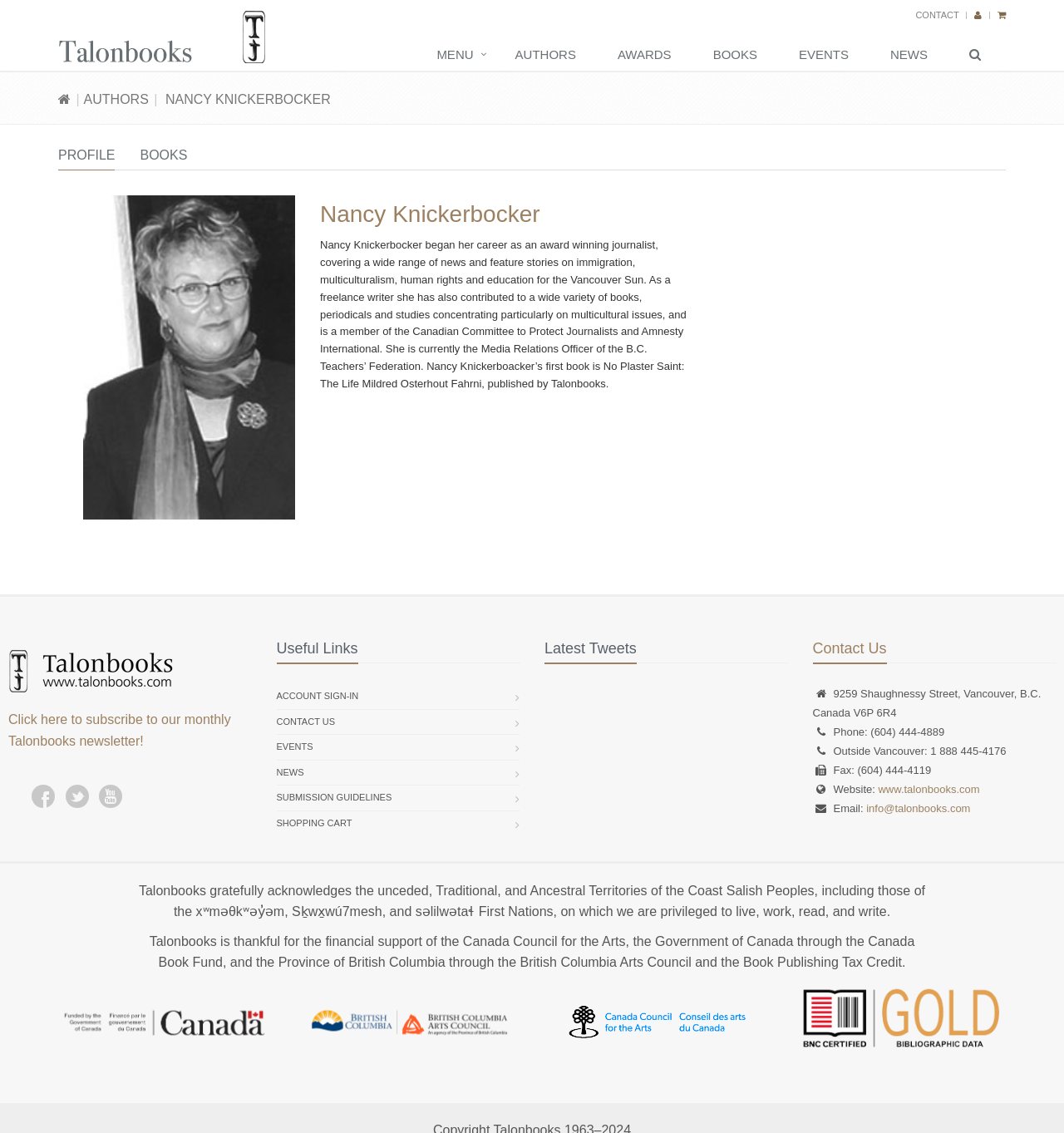Please provide the bounding box coordinates for the element that needs to be clicked to perform the following instruction: "Click the AUTHORS link". The coordinates should be given as four float numbers between 0 and 1, i.e., [left, top, right, bottom].

[0.468, 0.034, 0.565, 0.064]